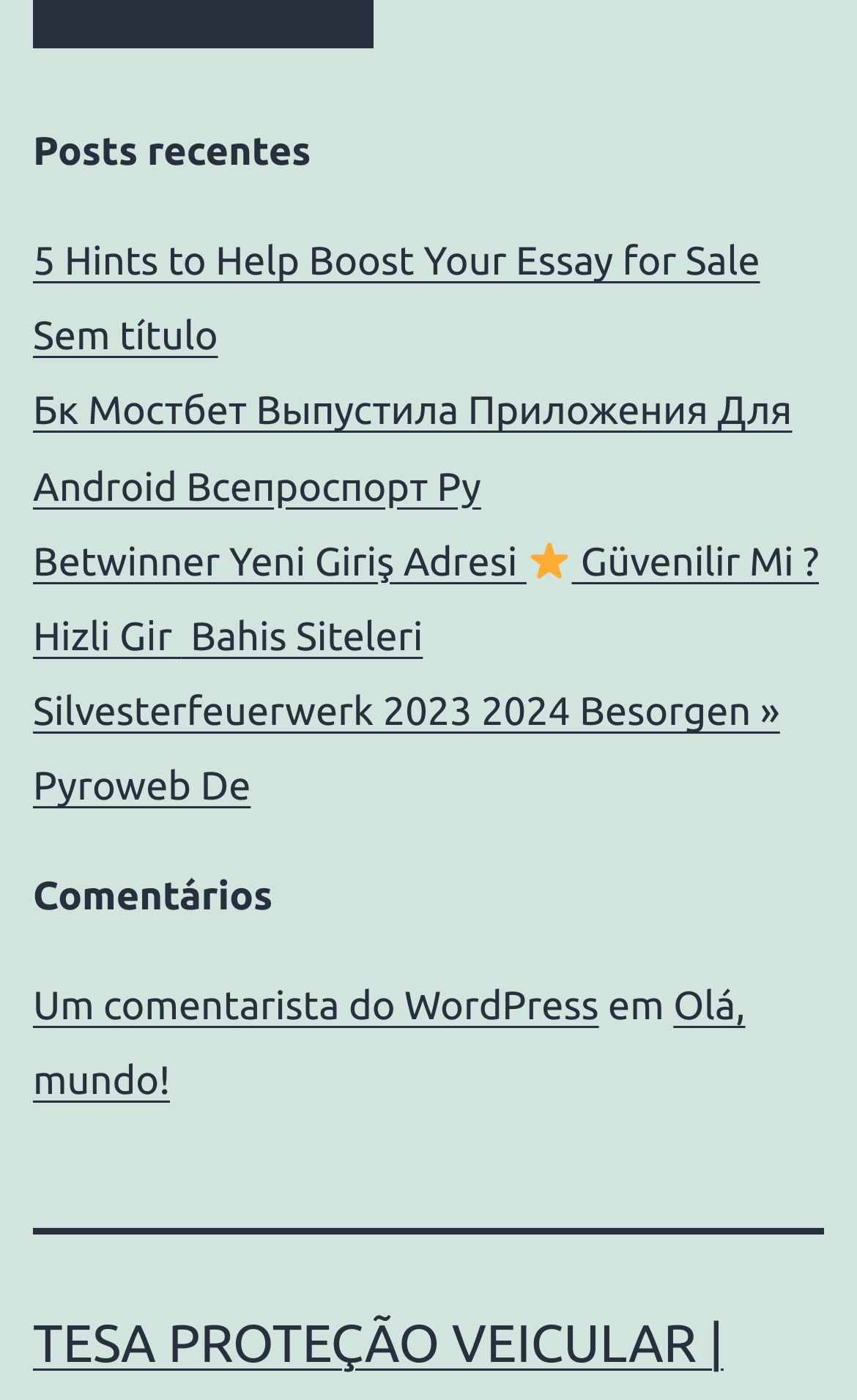What is the symbol next to the link 'Betwinner Yeni Giriş Adresi ⭐️ Güvenilir Mi? Hizli Gi̇r ️ Bahis Siteleri'?
Based on the screenshot, provide a one-word or short-phrase response.

⭐️